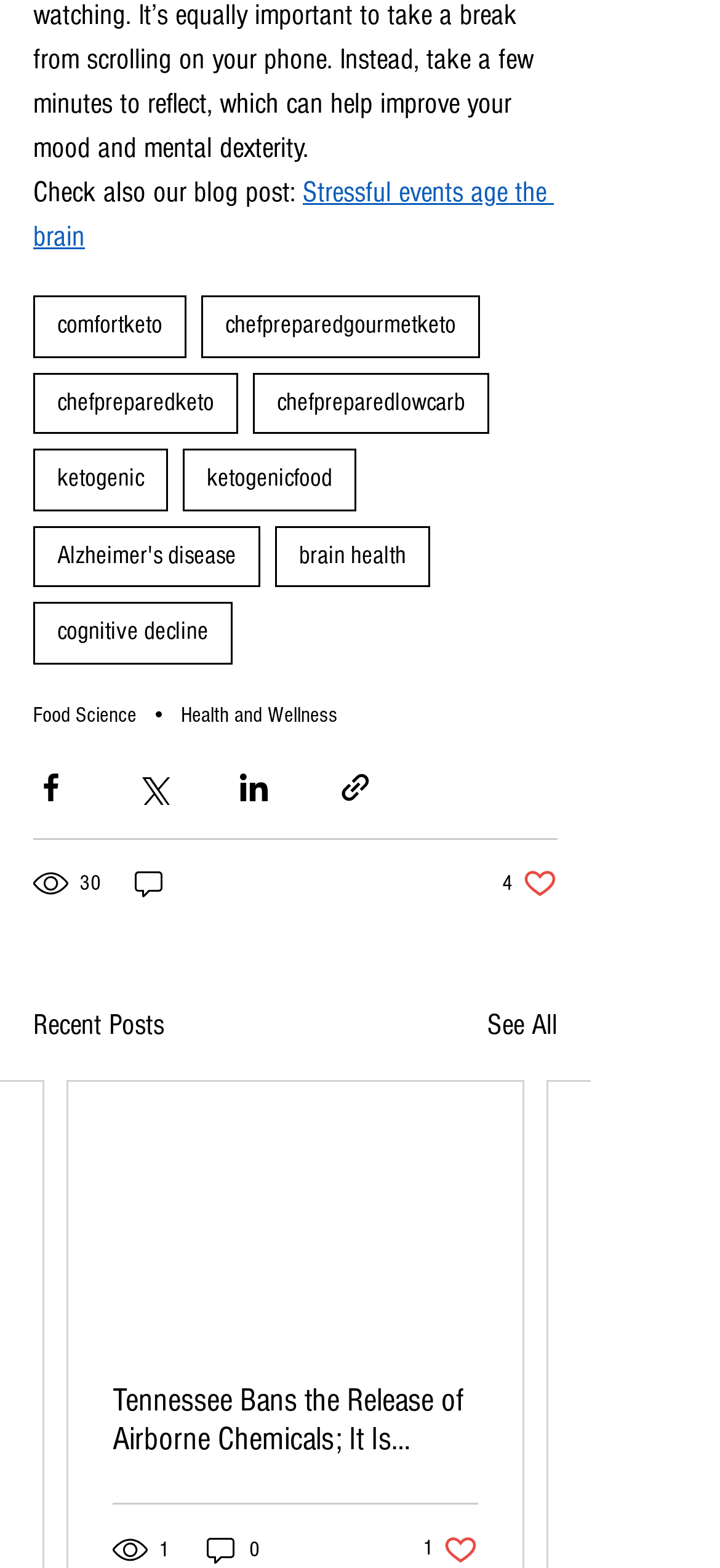Using the given description, provide the bounding box coordinates formatted as (top-left x, top-left y, bottom-right x, bottom-right y), with all values being floating point numbers between 0 and 1. Description: Stressful events age the brain

[0.046, 0.112, 0.769, 0.161]